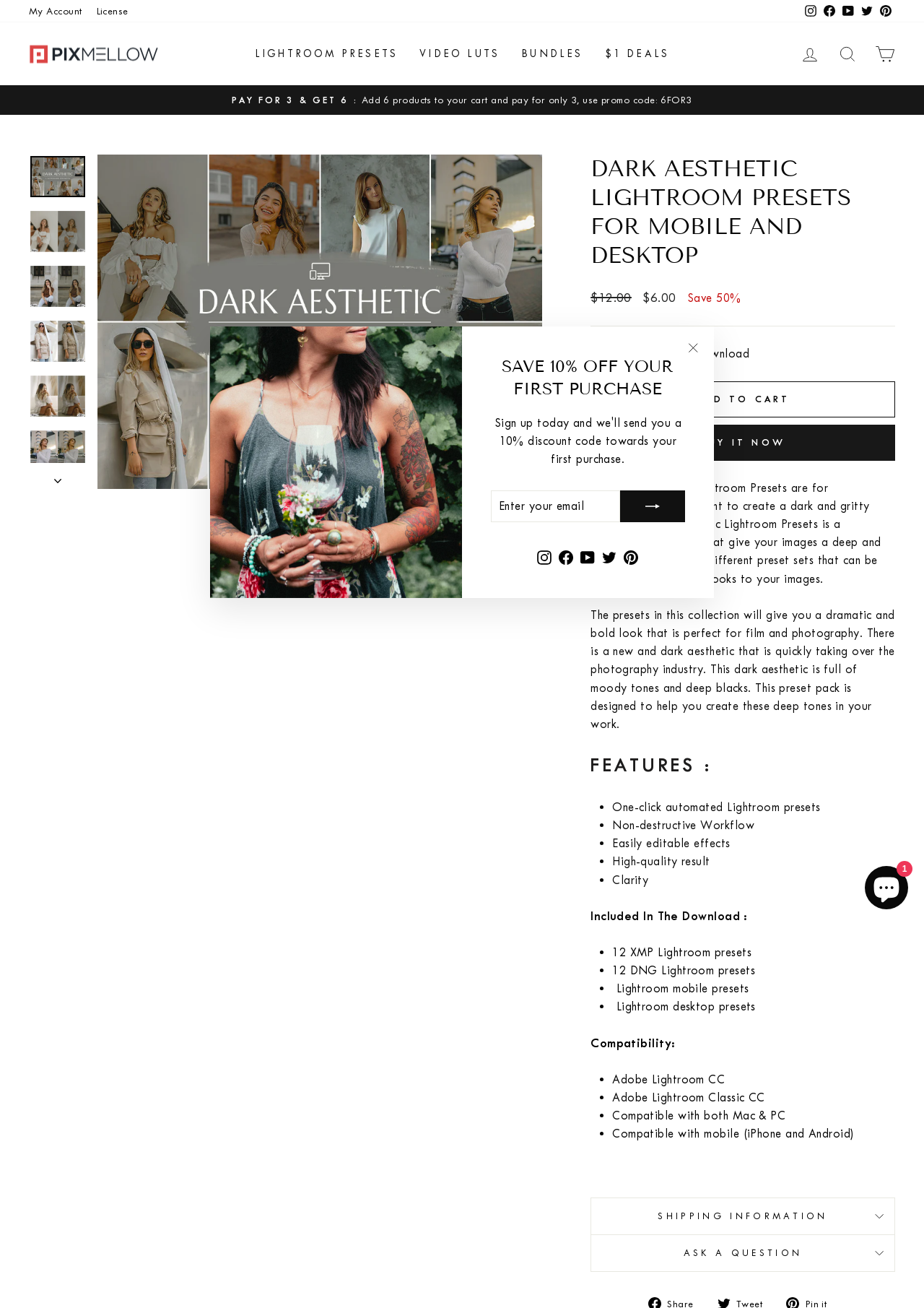Please determine the bounding box coordinates of the section I need to click to accomplish this instruction: "Click the 'ADD TO CART' button".

[0.639, 0.292, 0.969, 0.319]